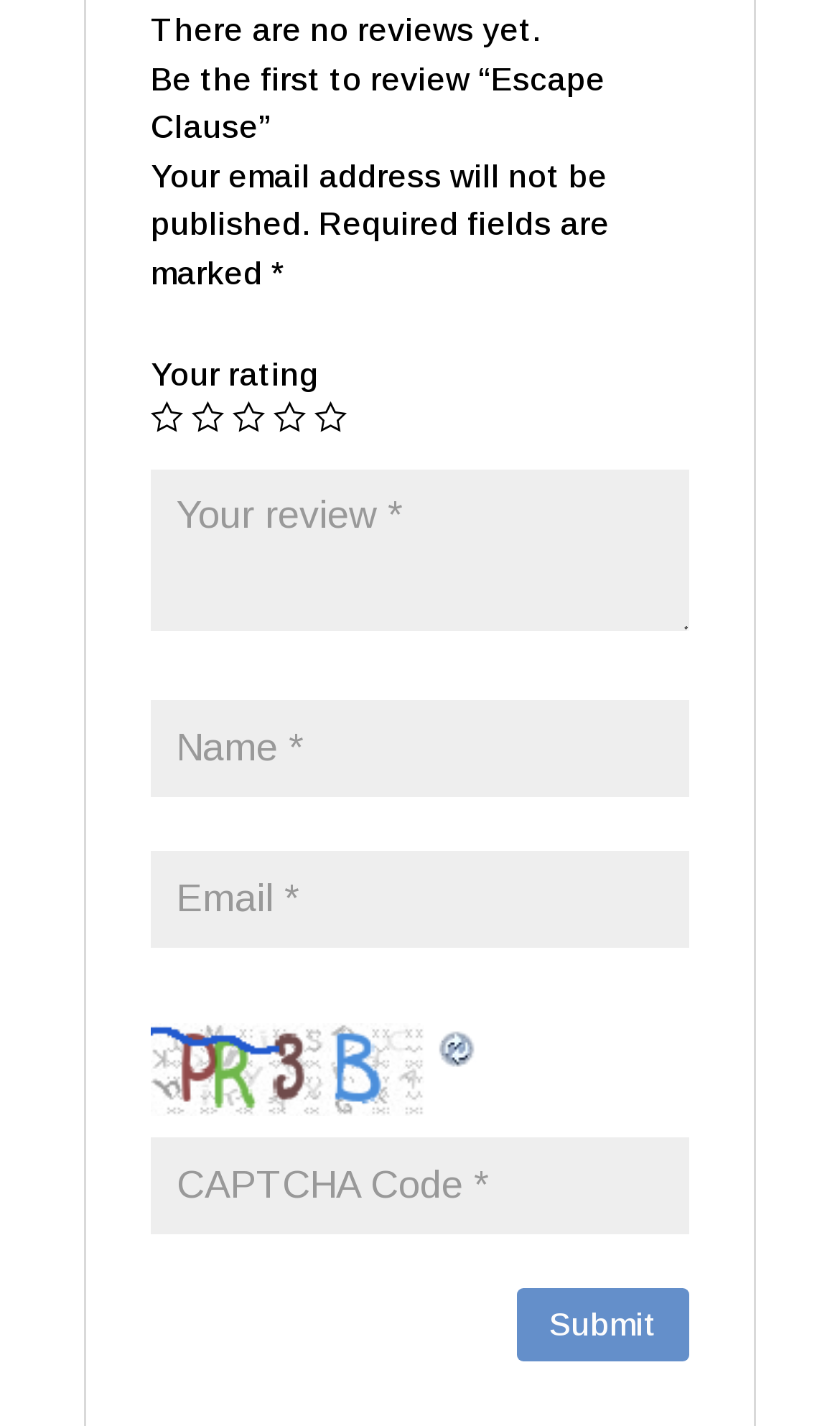Please find the bounding box coordinates of the element's region to be clicked to carry out this instruction: "Submit the review".

[0.615, 0.903, 0.821, 0.955]